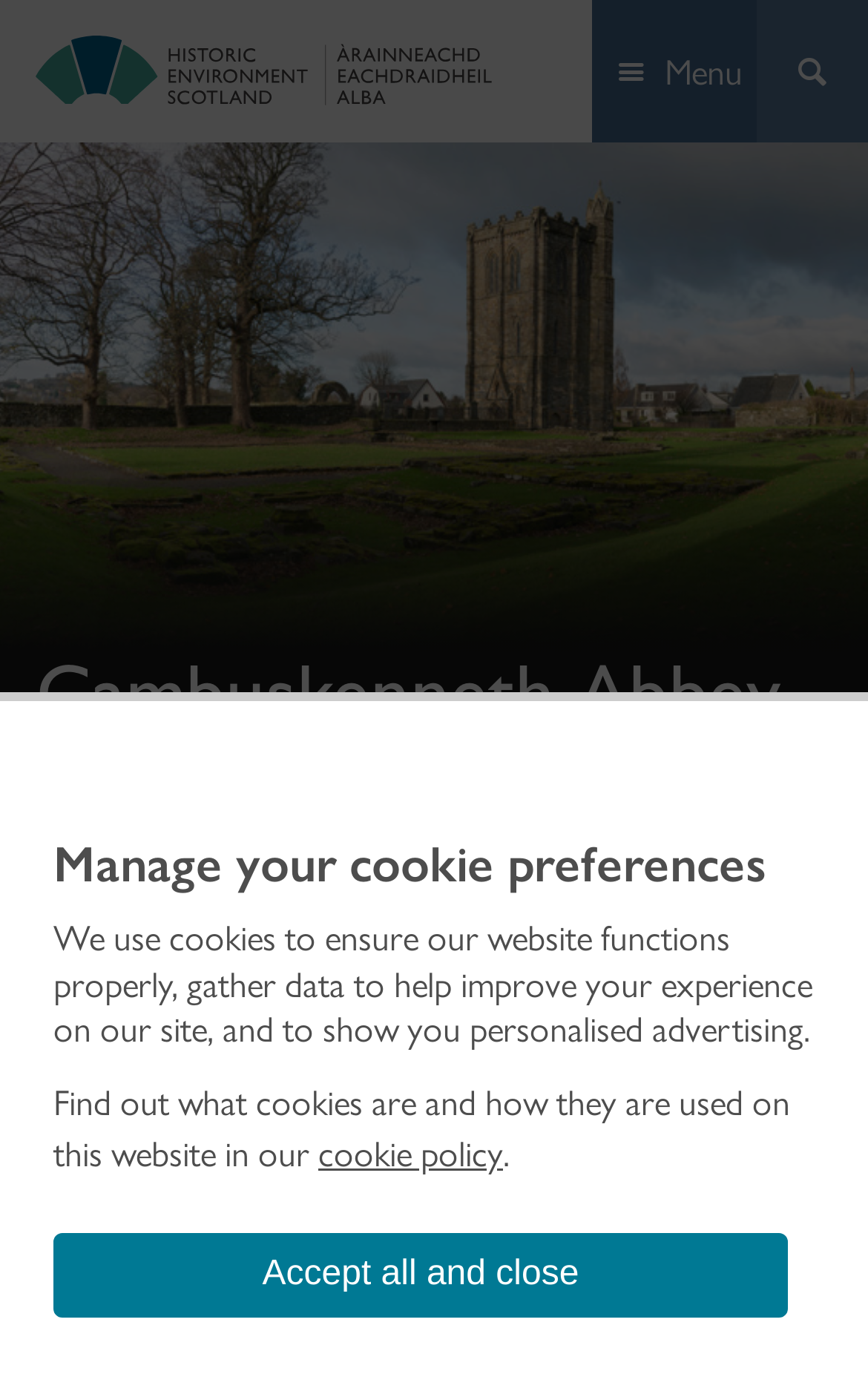Provide a single word or phrase answer to the question: 
What is the position of the 'Manage your cookie preferences' heading?

Top